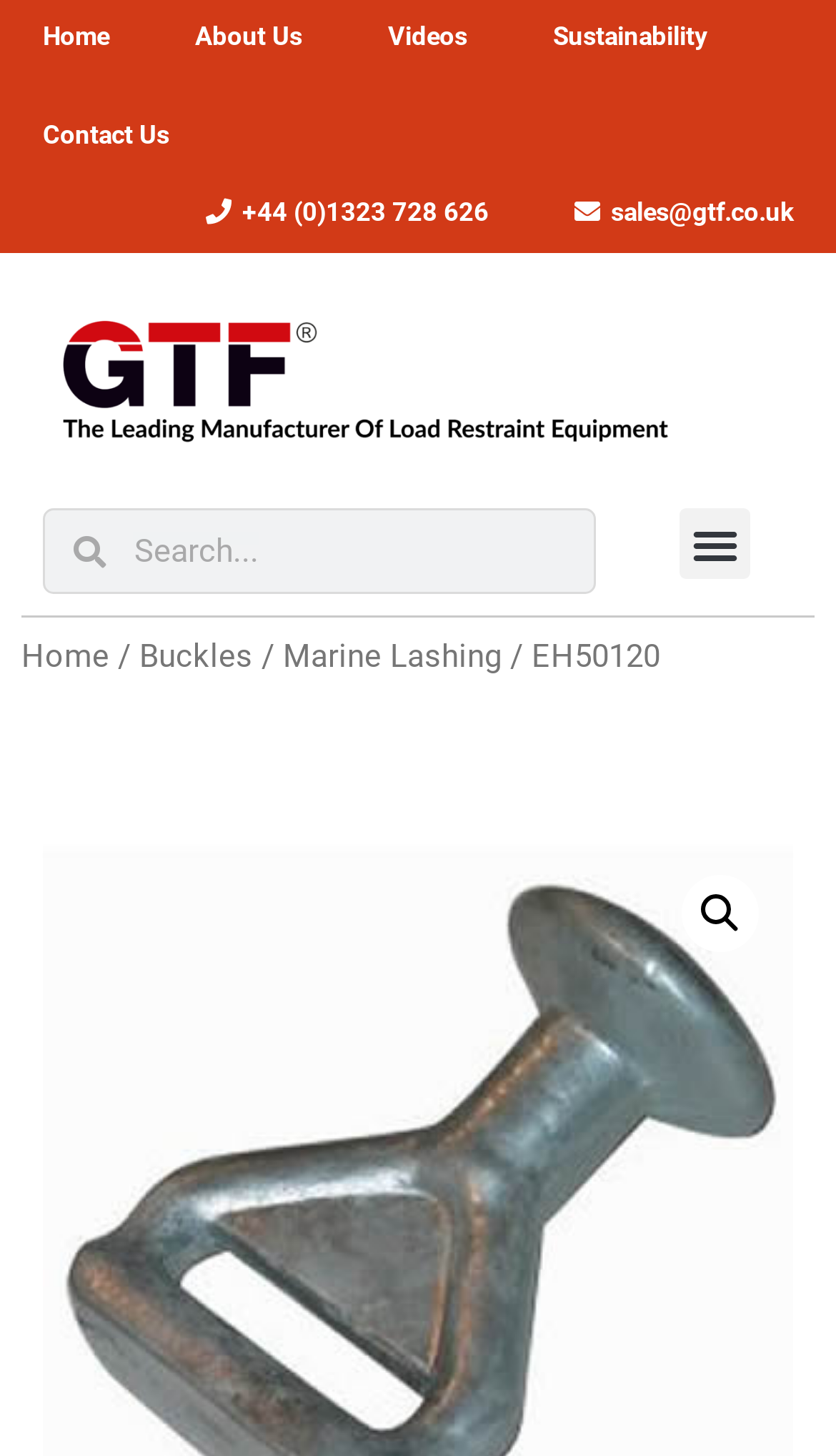Use a single word or phrase to answer the question: Is the menu expanded?

No